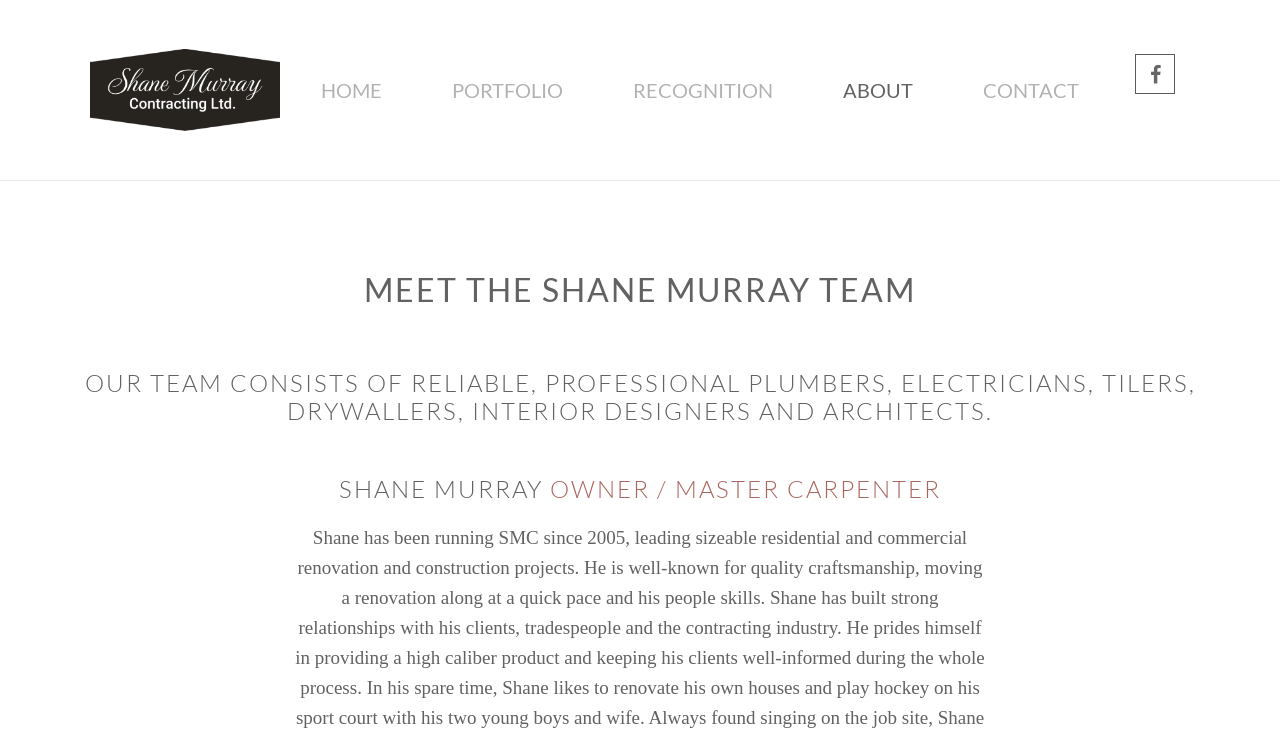Provide the bounding box coordinates of the HTML element this sentence describes: "About". The bounding box coordinates consist of four float numbers between 0 and 1, i.e., [left, top, right, bottom].

[0.631, 0.0, 0.741, 0.245]